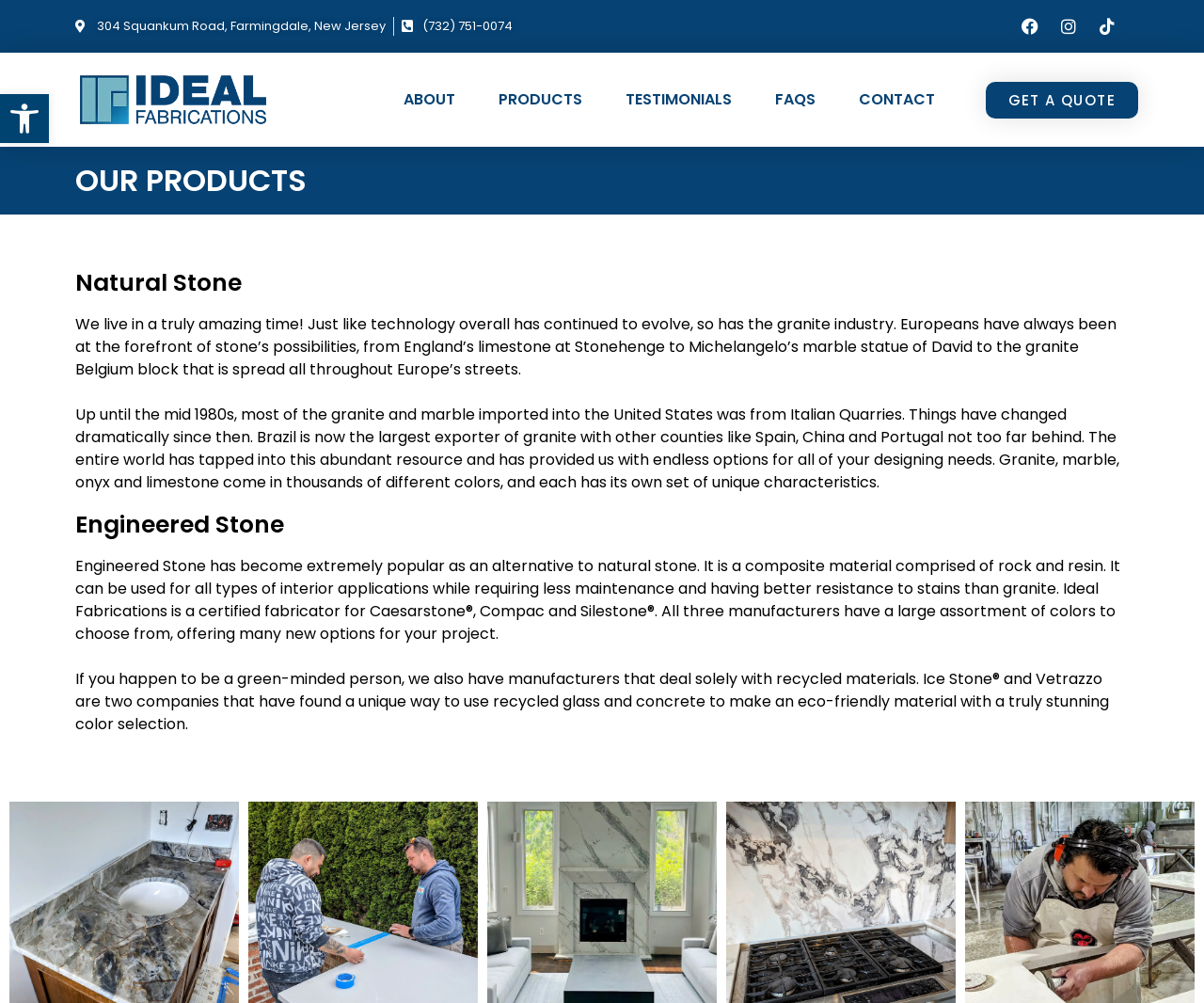What is the phone number of Ideal Fabrications?
Please answer the question with as much detail as possible using the screenshot.

I found the phone number by looking at the static text element with the bounding box coordinates [0.351, 0.017, 0.426, 0.035] which contains the phone number information.